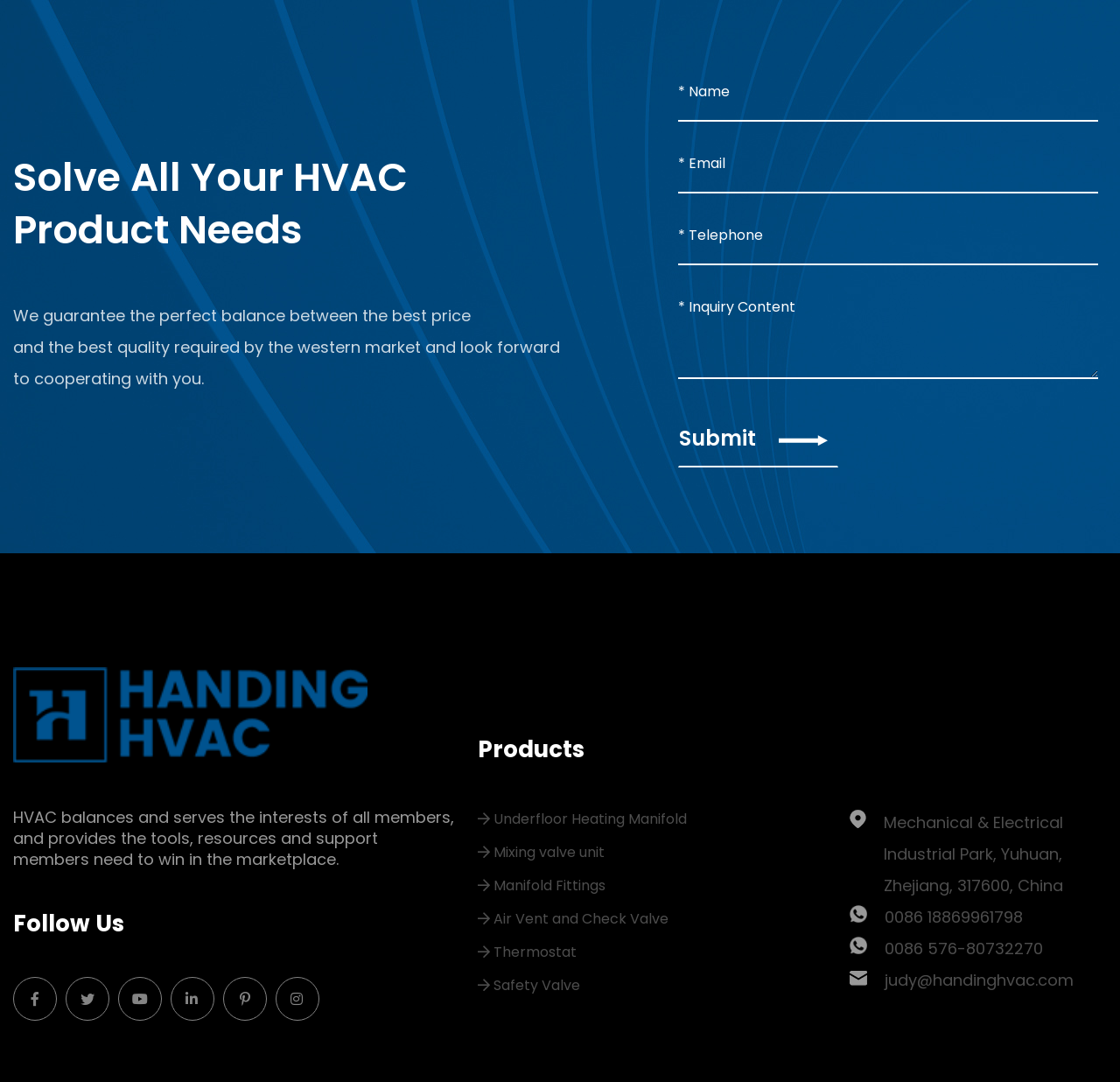Based on the image, provide a detailed response to the question:
What is the company's address?

The company's address is provided in the static text at the bottom of the webpage. It is located in the Mechanical & Electrical Industrial Park, Yuhuan, Zhejiang, 317600, China.